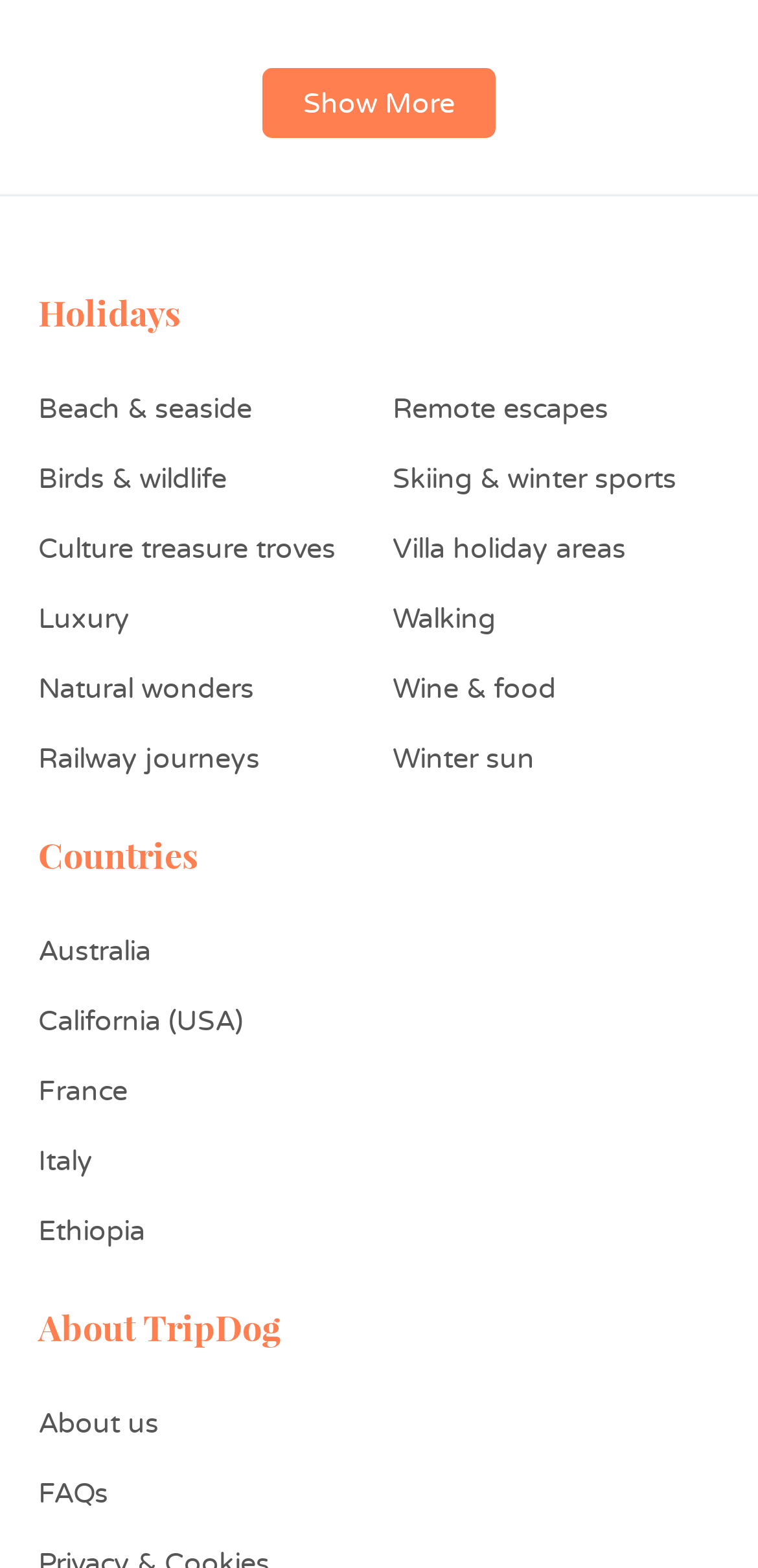Please locate the bounding box coordinates of the element that needs to be clicked to achieve the following instruction: "learn about treaty bodies". The coordinates should be four float numbers between 0 and 1, i.e., [left, top, right, bottom].

None